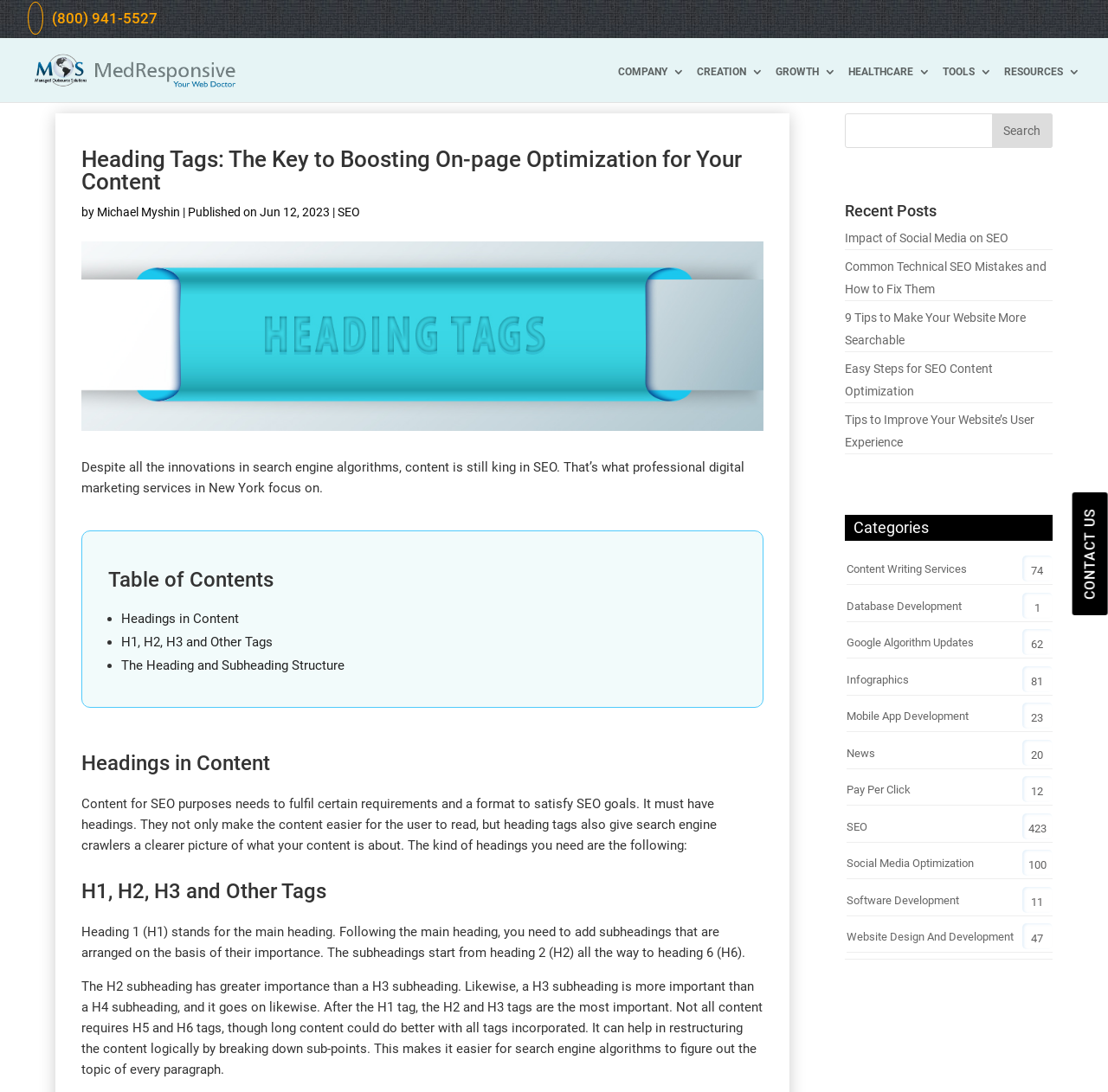Identify the bounding box coordinates of the clickable region to carry out the given instruction: "Contact the company".

[0.968, 0.451, 1.0, 0.563]